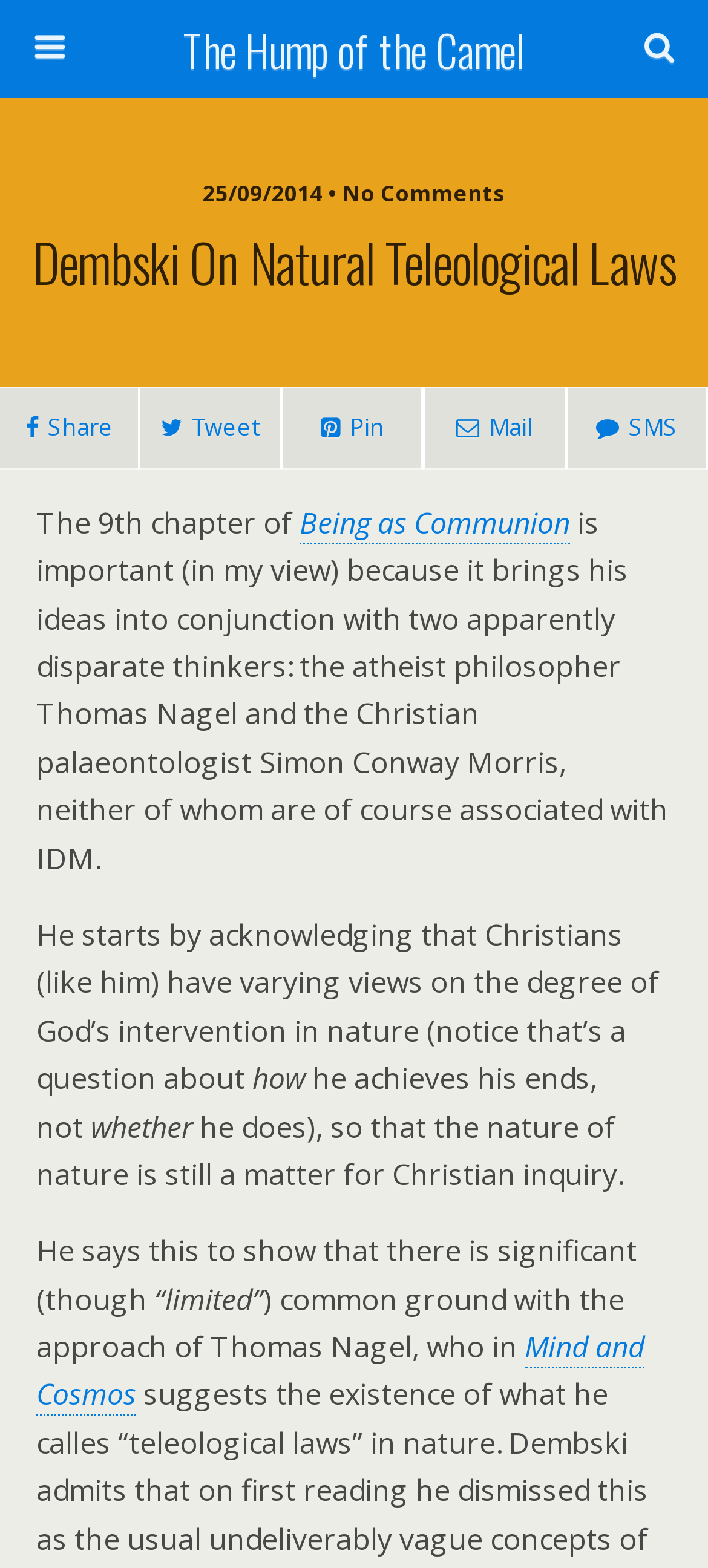Please identify the bounding box coordinates of the element that needs to be clicked to execute the following command: "Learn more about Mind and Cosmos". Provide the bounding box using four float numbers between 0 and 1, formatted as [left, top, right, bottom].

[0.051, 0.846, 0.91, 0.903]